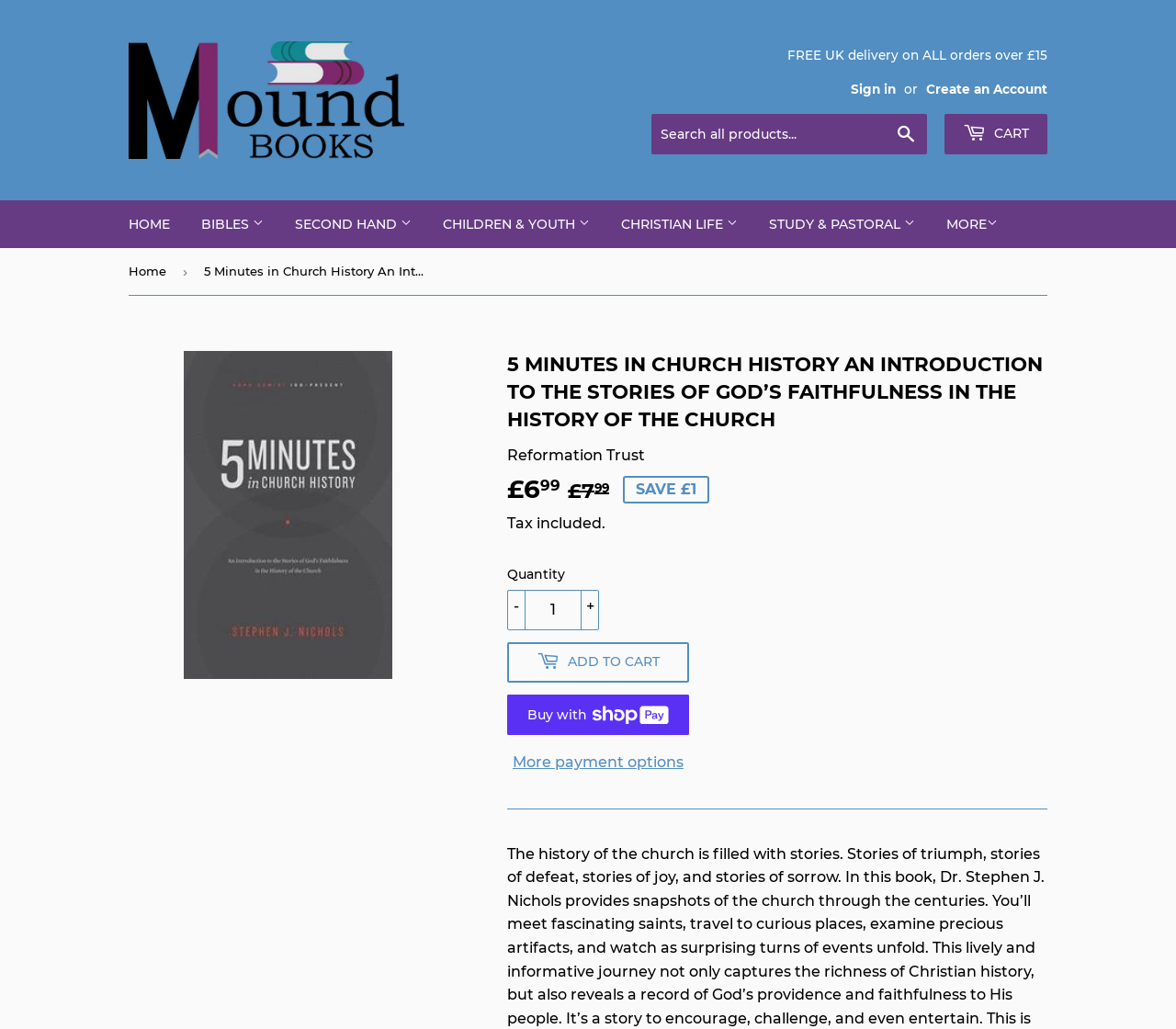Please identify the bounding box coordinates of the element's region that I should click in order to complete the following instruction: "Search all products". The bounding box coordinates consist of four float numbers between 0 and 1, i.e., [left, top, right, bottom].

[0.554, 0.111, 0.788, 0.15]